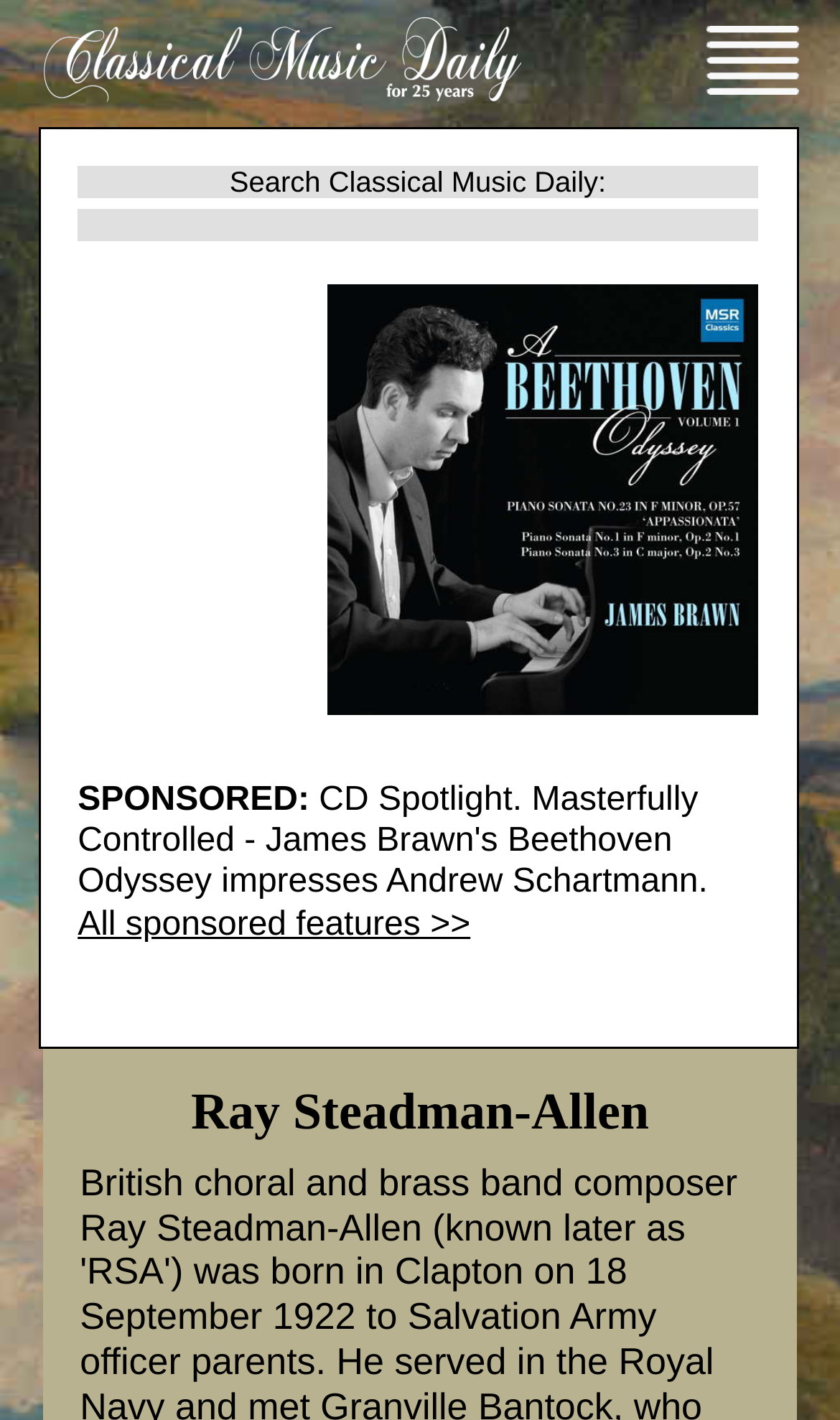Respond to the question below with a single word or phrase:
How many sponsored features are available on this webpage?

More than one